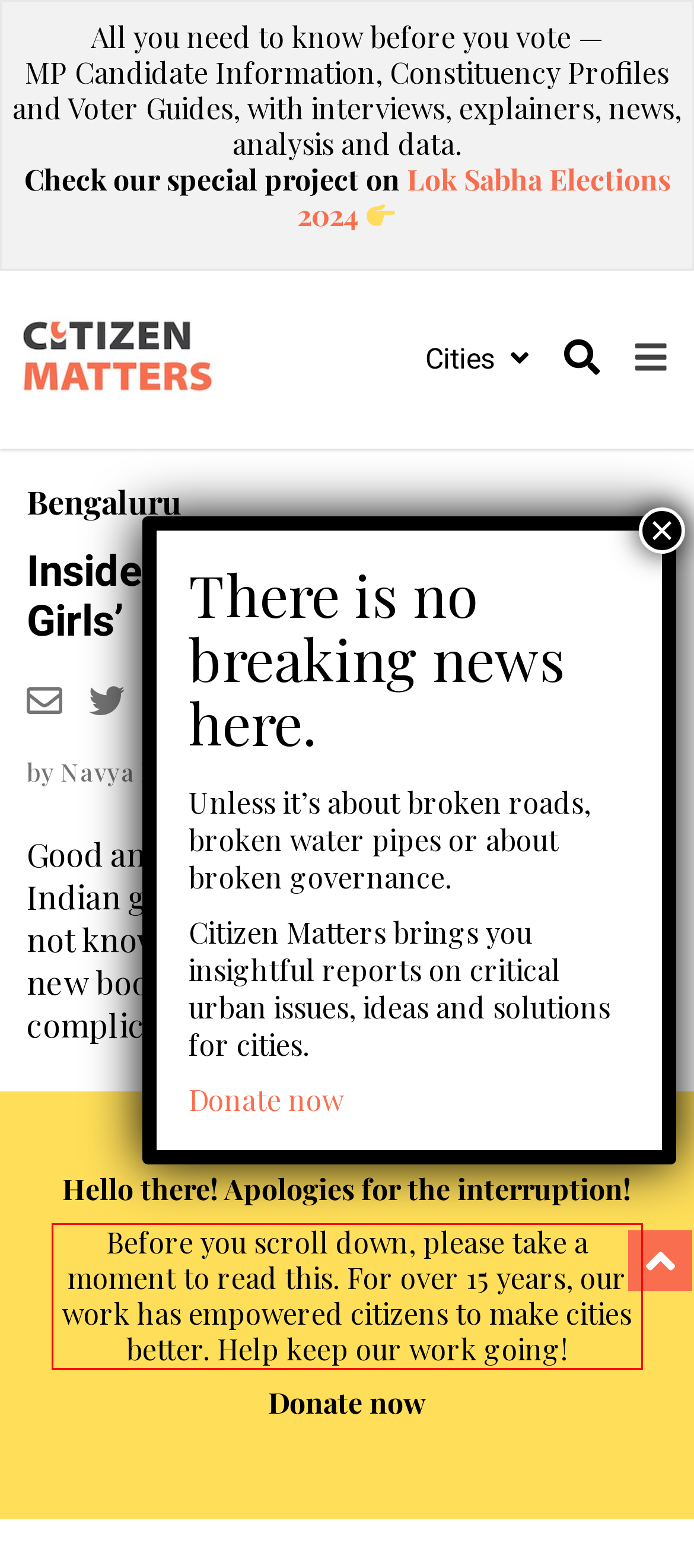Please perform OCR on the text within the red rectangle in the webpage screenshot and return the text content.

Before you scroll down, please take a moment to read this. For over 15 years, our work has empowered citizens to make cities better. Help keep our work going!